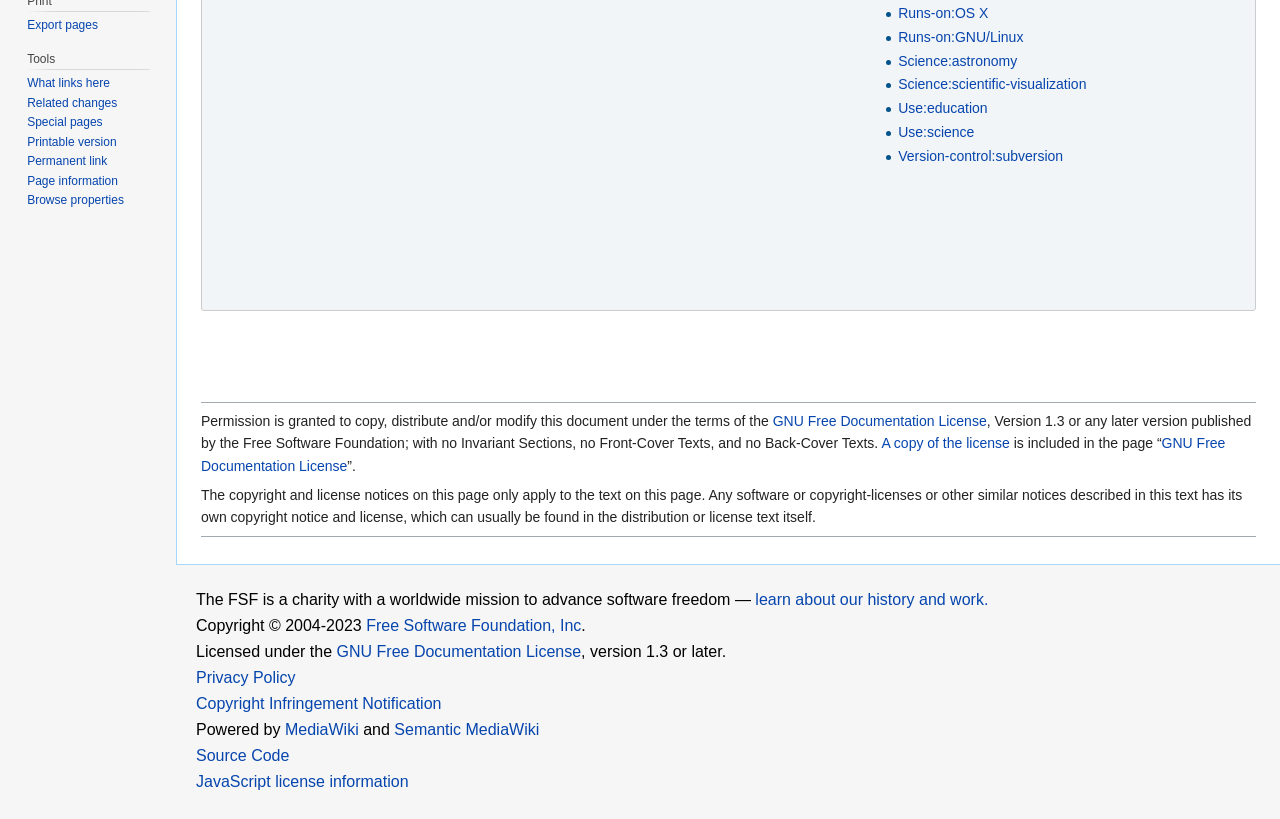Find the bounding box coordinates for the UI element that matches this description: "What links here".

[0.021, 0.093, 0.086, 0.11]